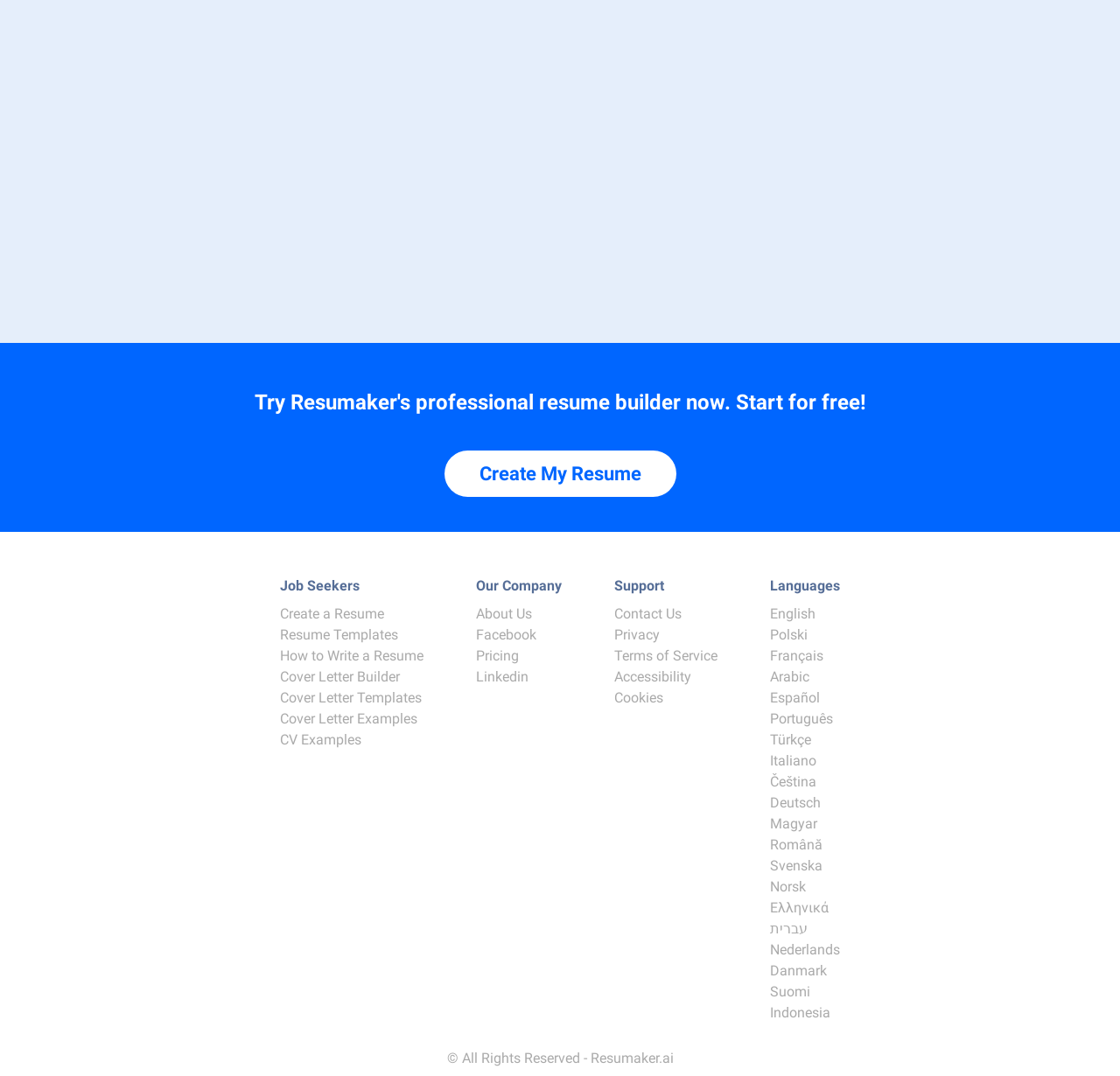Find the bounding box coordinates of the clickable element required to execute the following instruction: "Get resume templates". Provide the coordinates as four float numbers between 0 and 1, i.e., [left, top, right, bottom].

[0.25, 0.582, 0.355, 0.598]